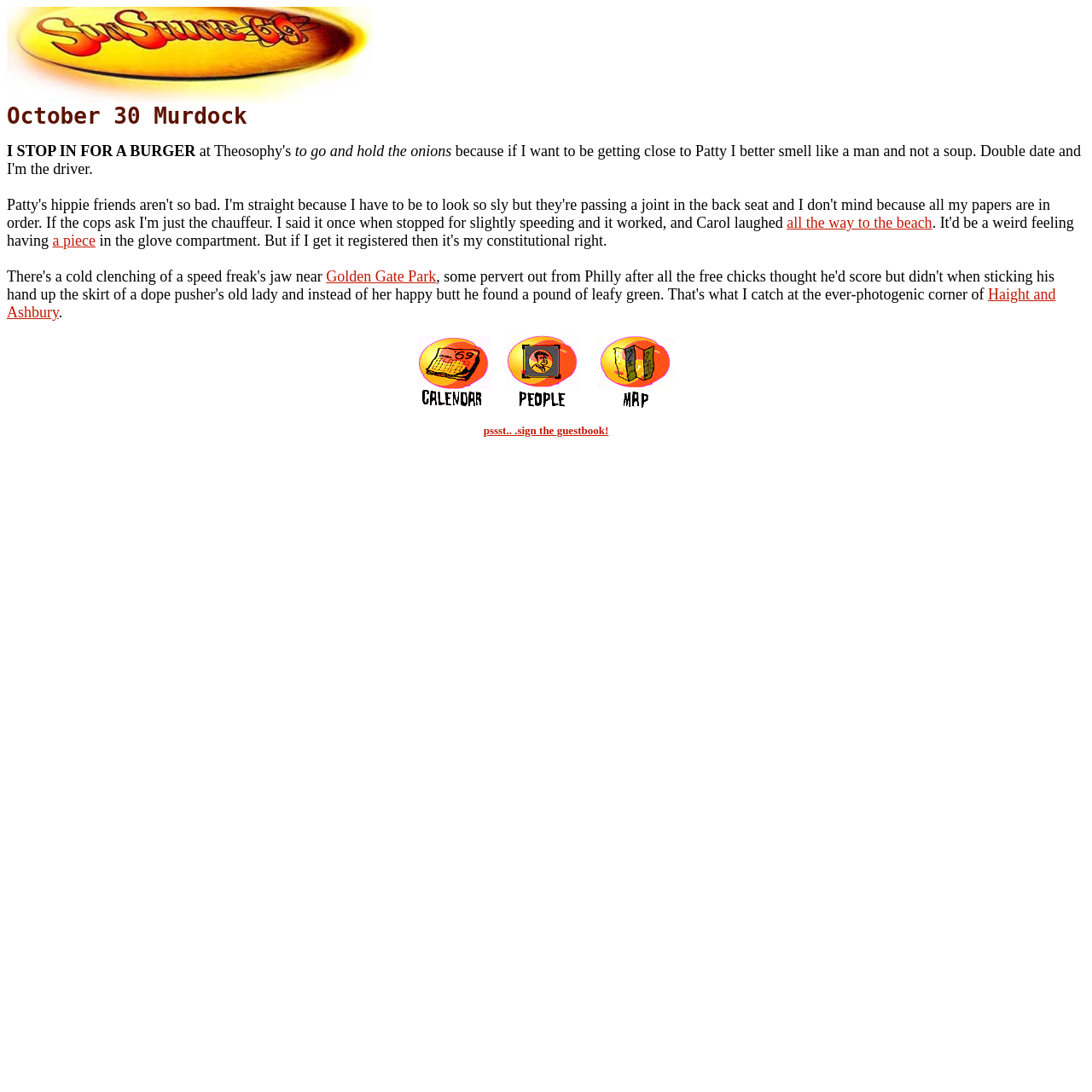What is the invitation at the bottom of the page?
Refer to the image and provide a one-word or short phrase answer.

Sign the guestbook